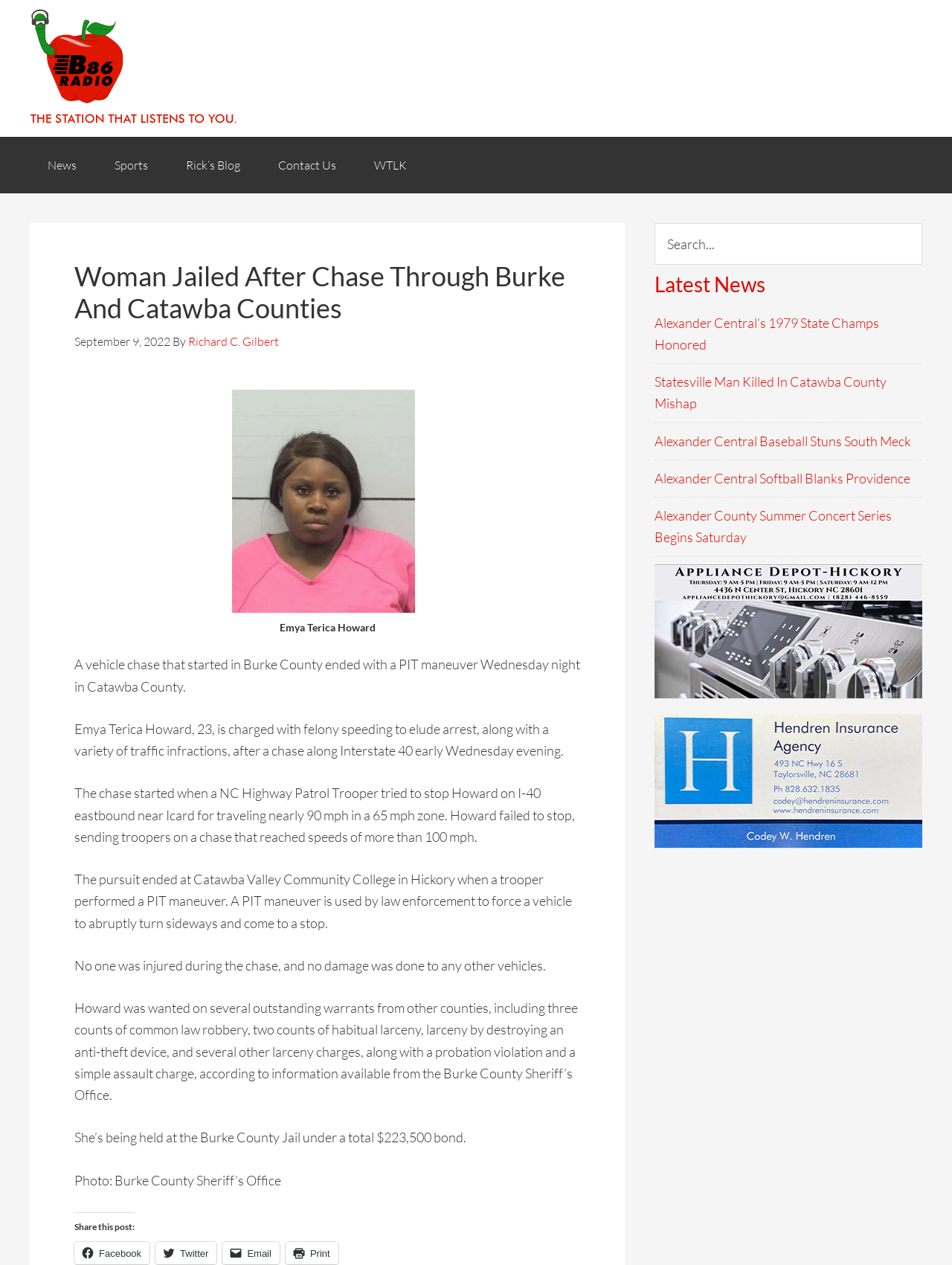Pinpoint the bounding box coordinates of the area that must be clicked to complete this instruction: "Share this post on Facebook".

[0.078, 0.982, 0.157, 1.0]